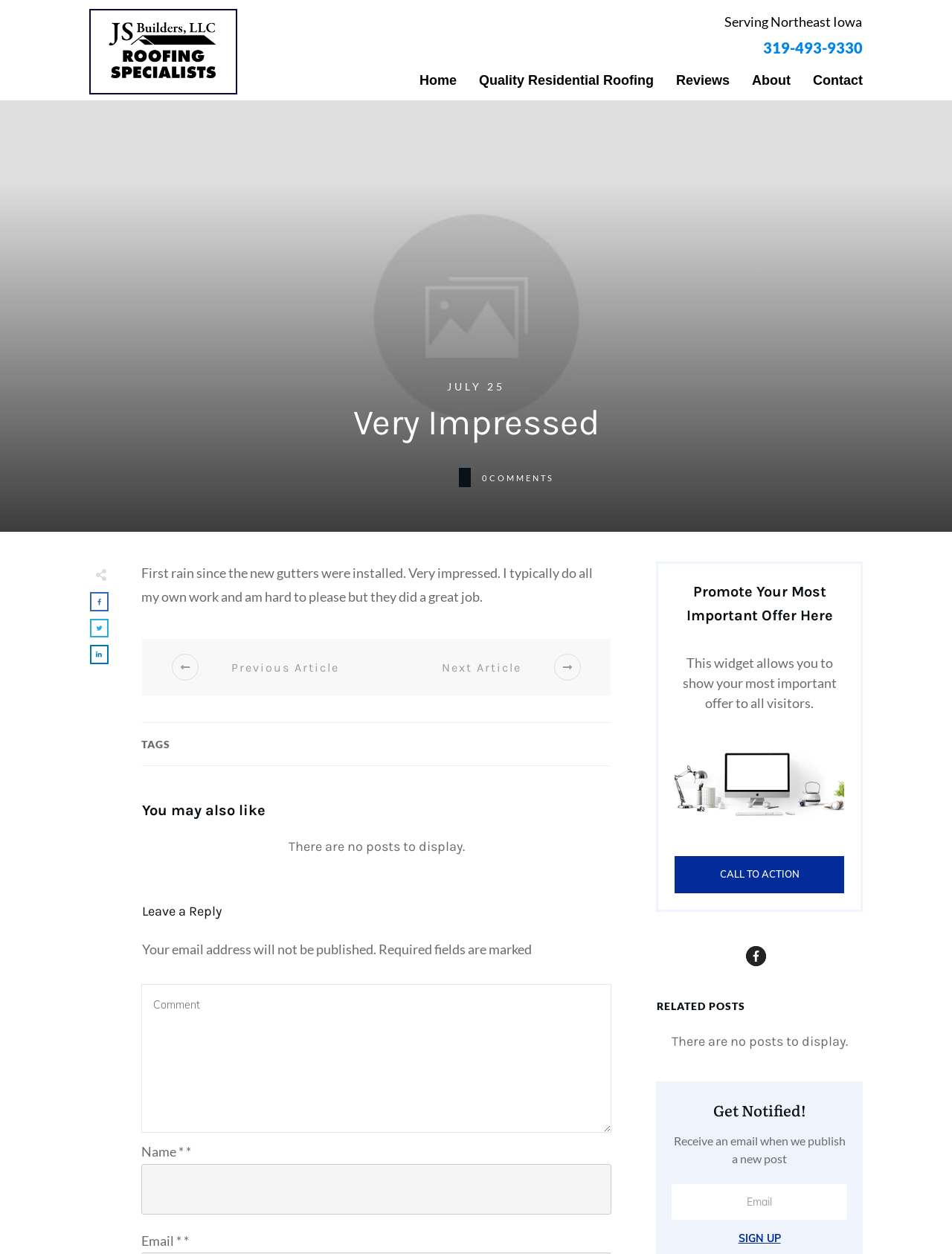What is the section below the article about?
Look at the image and respond with a single word or a short phrase.

Related posts